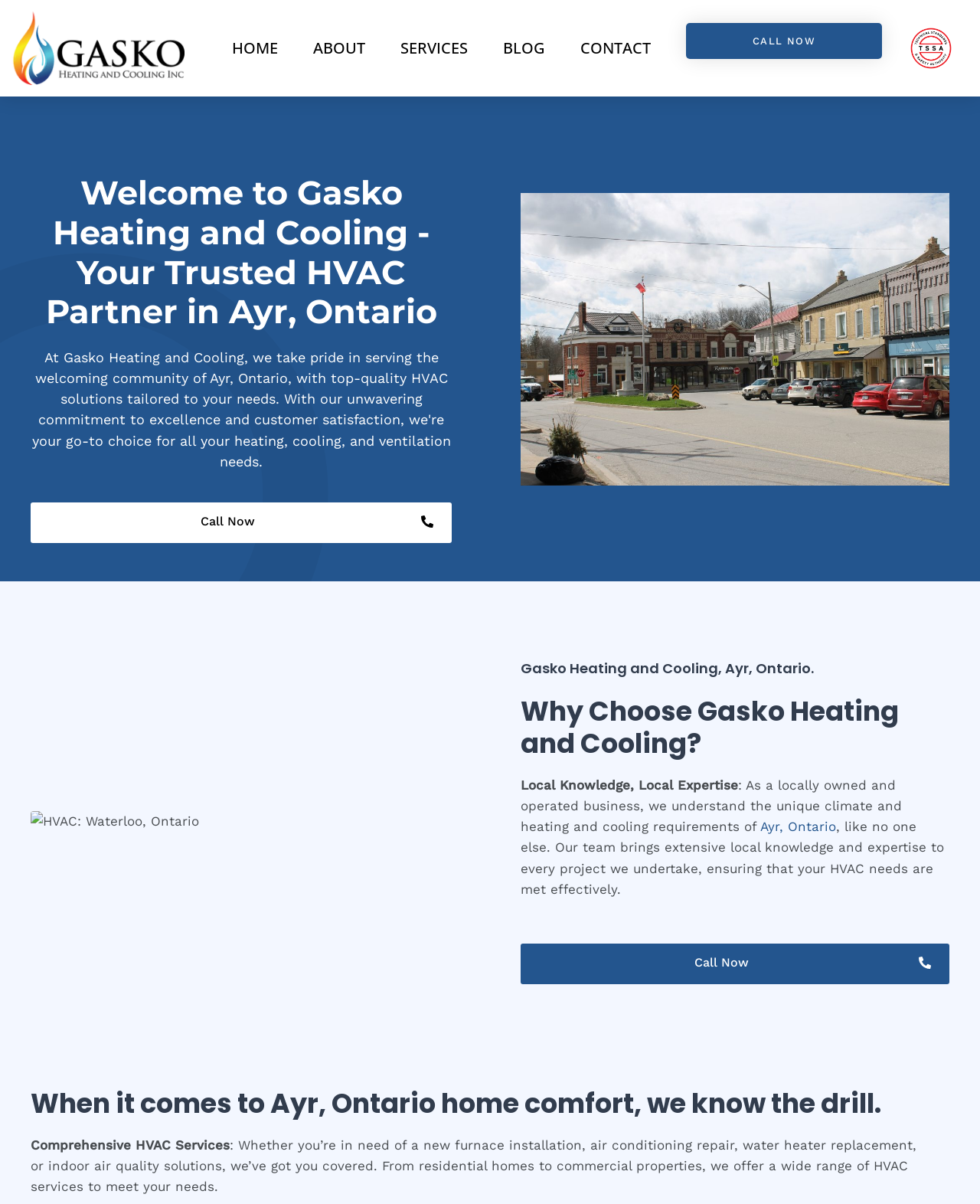Generate the text content of the main heading of the webpage.

Welcome to Gasko Heating and Cooling - Your Trusted HVAC Partner in Ayr, Ontario